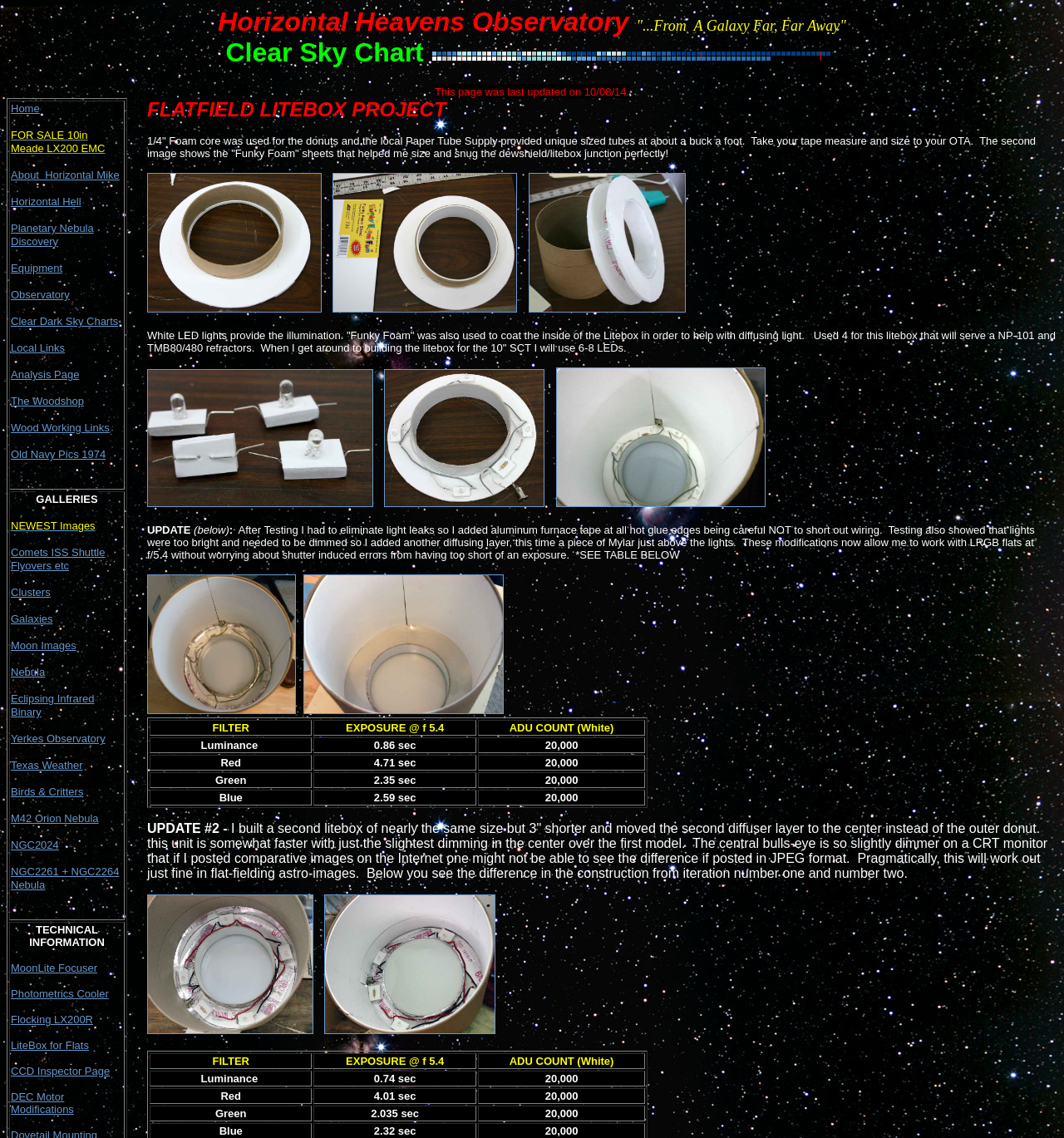Please determine the bounding box coordinates of the element to click in order to execute the following instruction: "Click the link to Yerkes Observatory". The coordinates should be four float numbers between 0 and 1, specified as [left, top, right, bottom].

[0.01, 0.644, 0.099, 0.655]